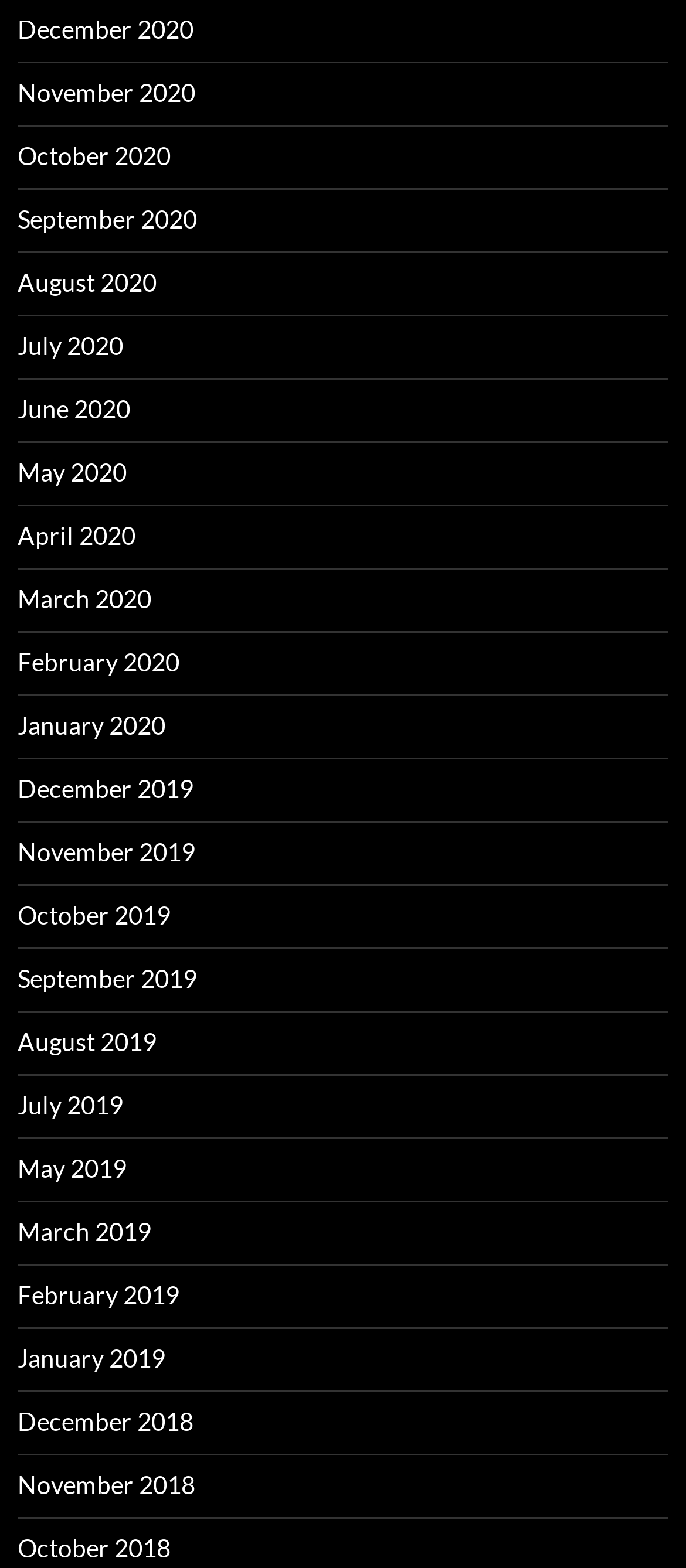Find the bounding box coordinates for the area that must be clicked to perform this action: "View January 2019".

[0.026, 0.856, 0.241, 0.875]